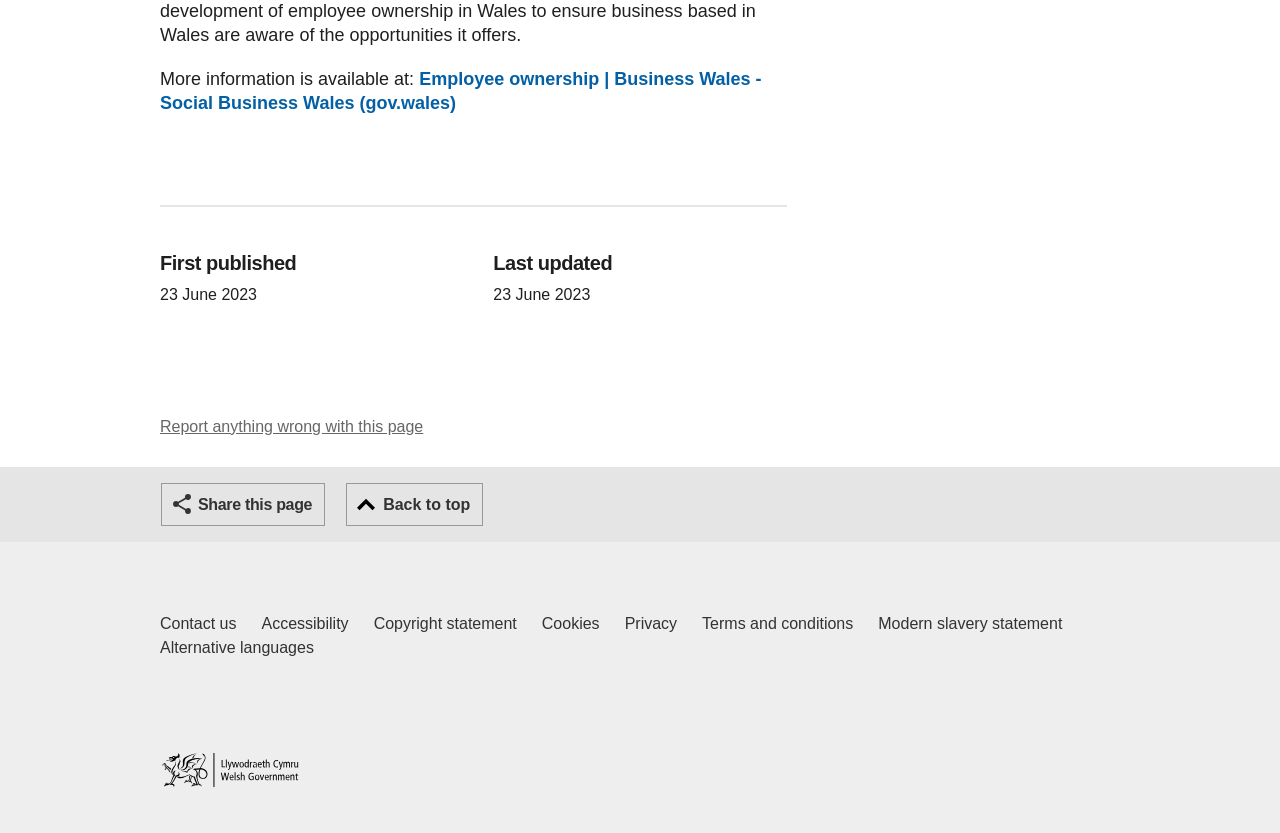Locate the bounding box coordinates of the clickable region to complete the following instruction: "Report anything wrong with this page."

[0.125, 0.501, 0.331, 0.522]